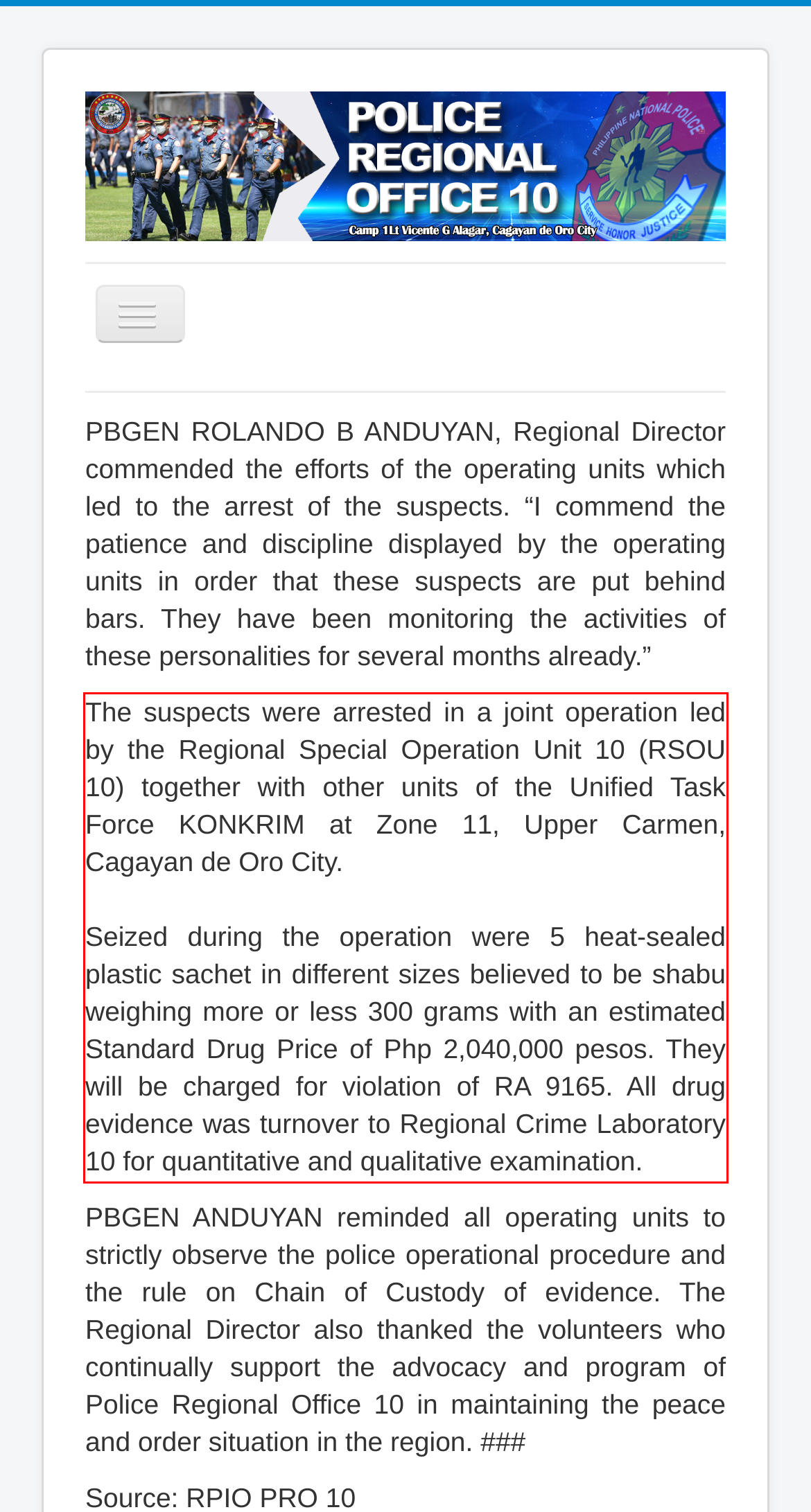Examine the screenshot of the webpage, locate the red bounding box, and perform OCR to extract the text contained within it.

The suspects were arrested in a joint operation led by the Regional Special Operation Unit 10 (RSOU 10) together with other units of the Unified Task Force KONKRIM at Zone 11, Upper Carmen, Cagayan de Oro City. Seized during the operation were 5 heat-sealed plastic sachet in different sizes believed to be shabu weighing more or less 300 grams with an estimated Standard Drug Price of Php 2,040,000 pesos. They will be charged for violation of RA 9165. All drug evidence was turnover to Regional Crime Laboratory 10 for quantitative and qualitative examination.